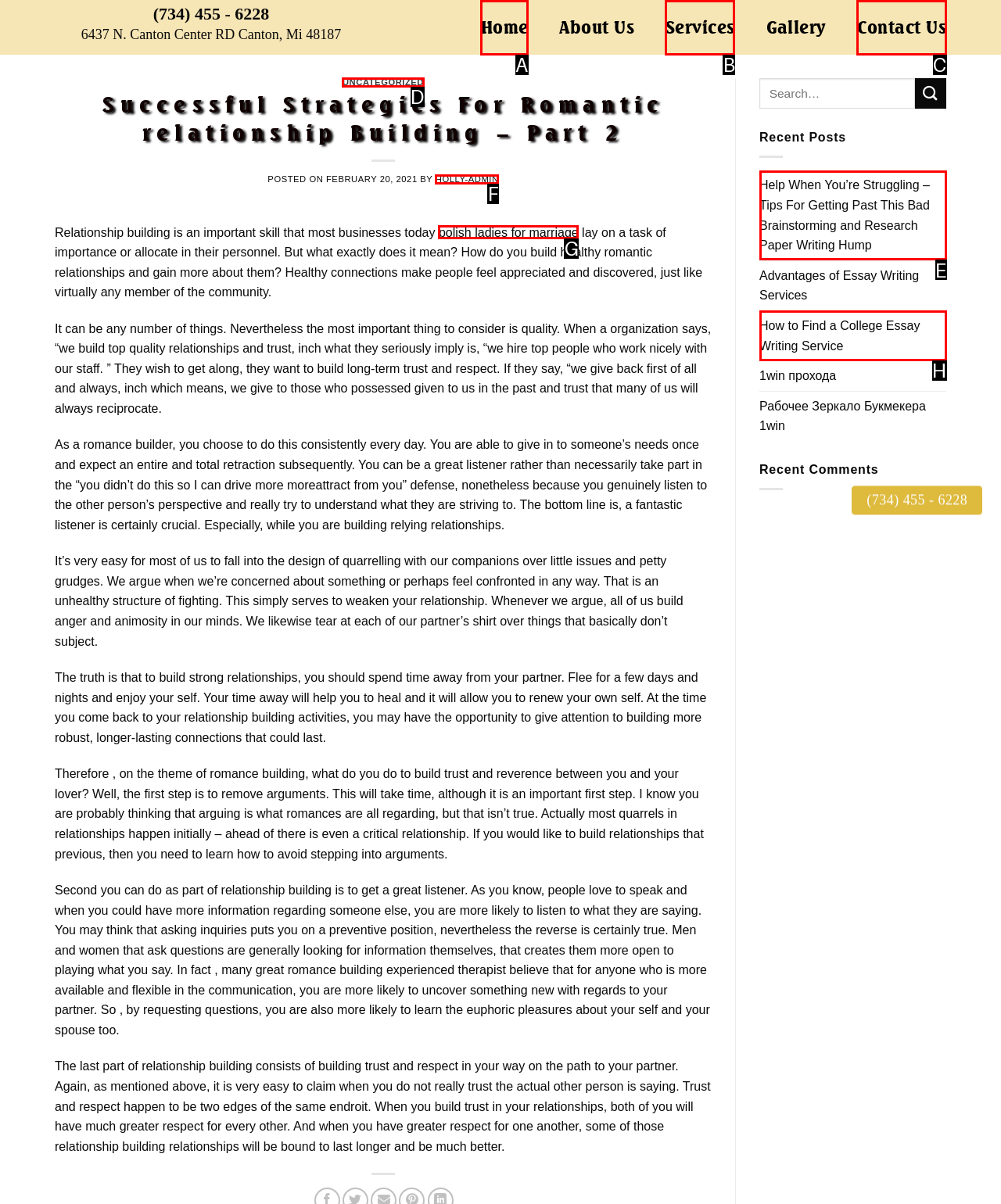Determine the HTML element that aligns with the description: Services
Answer by stating the letter of the appropriate option from the available choices.

B